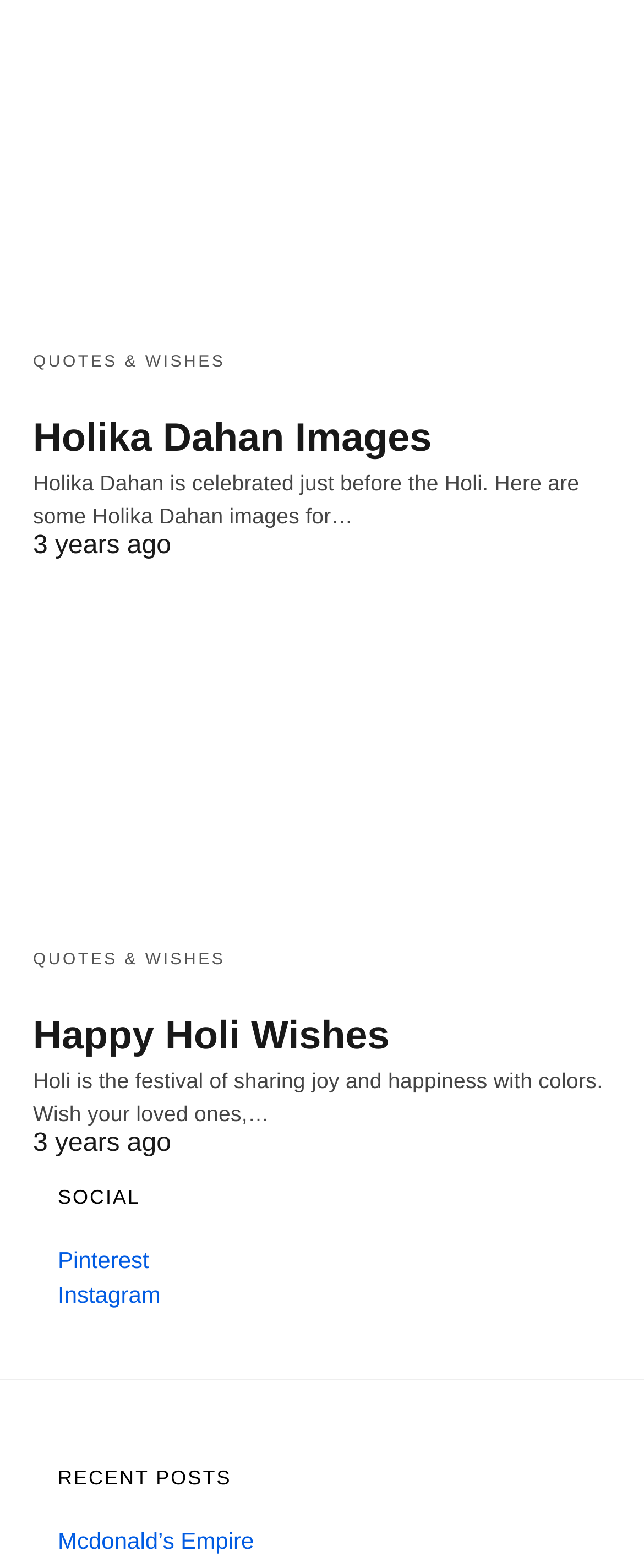Using the element description Pinterest, predict the bounding box coordinates for the UI element. Provide the coordinates in (top-left x, top-left y, bottom-right x, bottom-right y) format with values ranging from 0 to 1.

[0.09, 0.795, 0.231, 0.812]